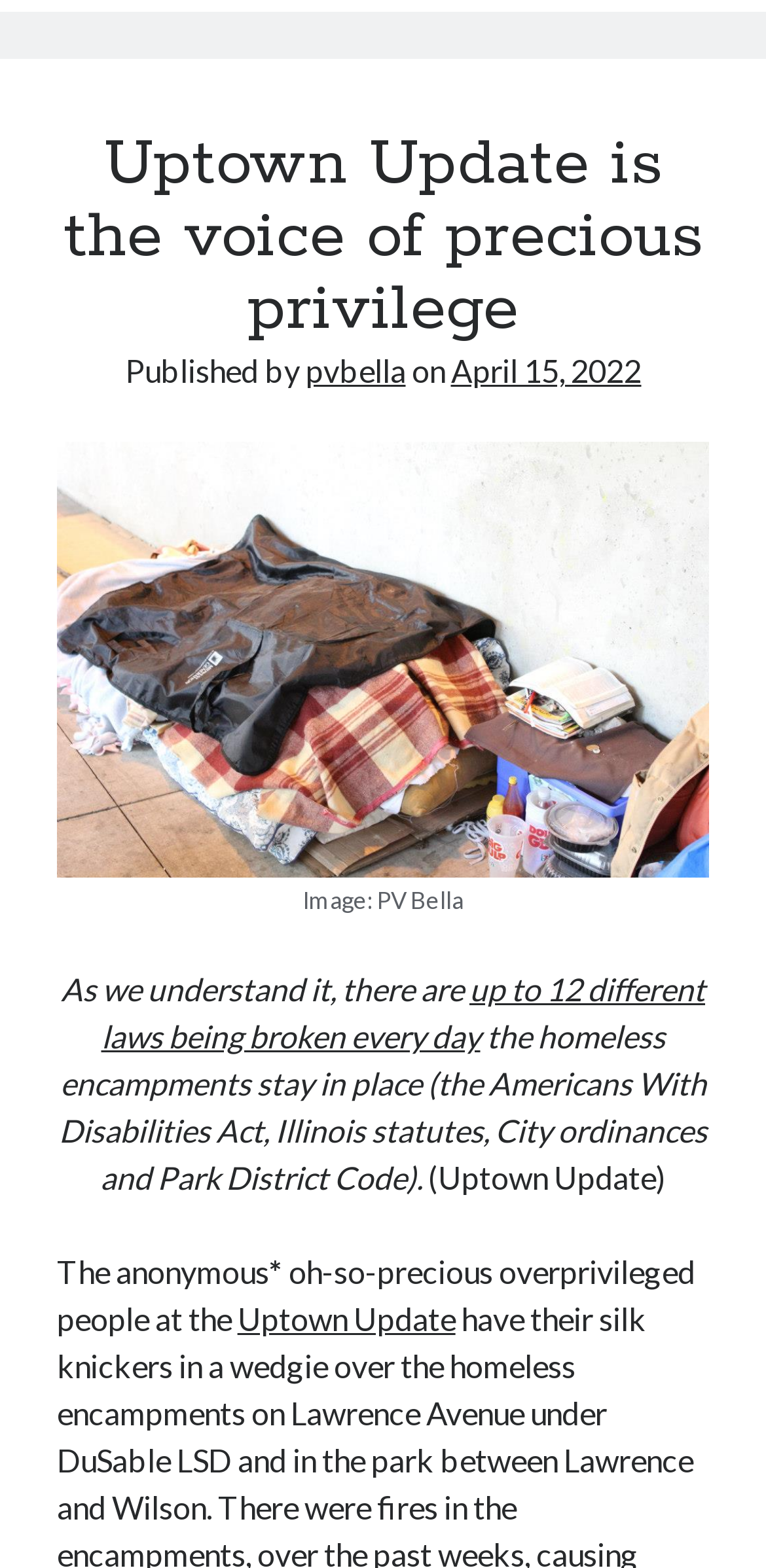What is the name of the author?
Using the image, elaborate on the answer with as much detail as possible.

The author's name can be found in the text 'Published by pvbella' which is located near the top of the webpage.